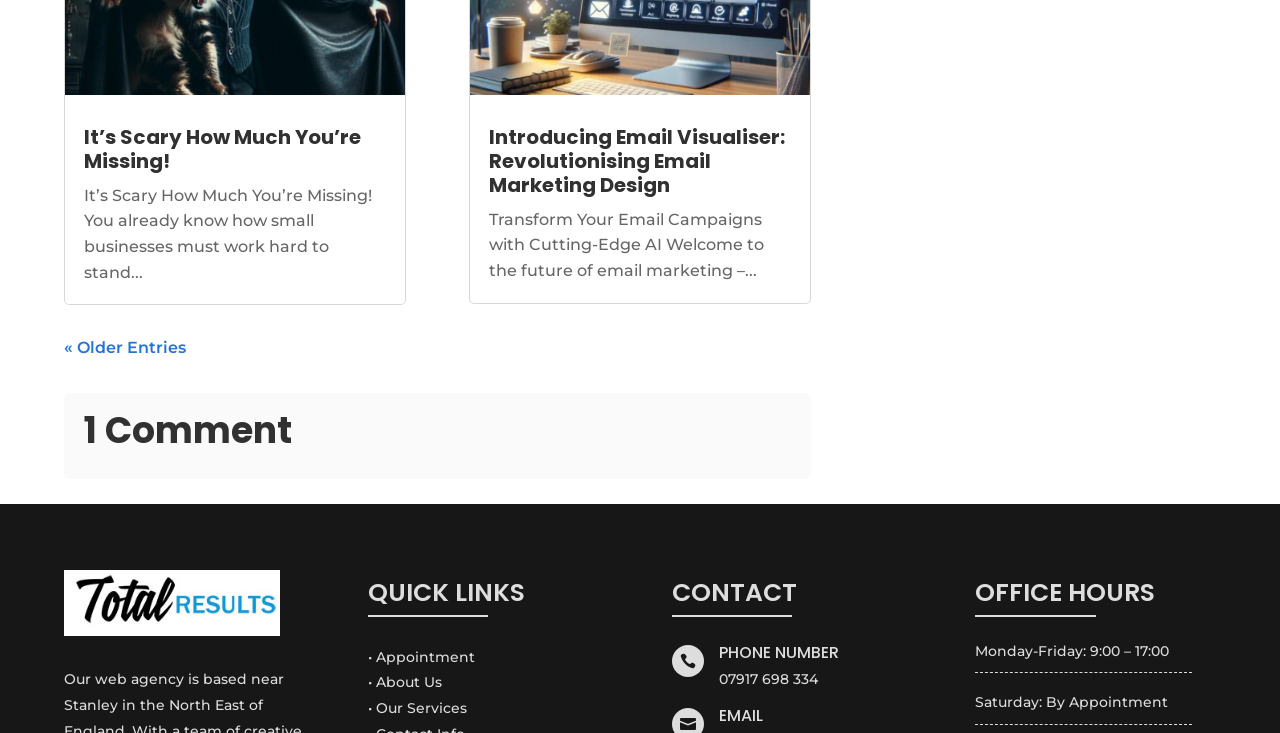What is the name of the email marketing design tool?
Based on the image, respond with a single word or phrase.

Email Visualiser